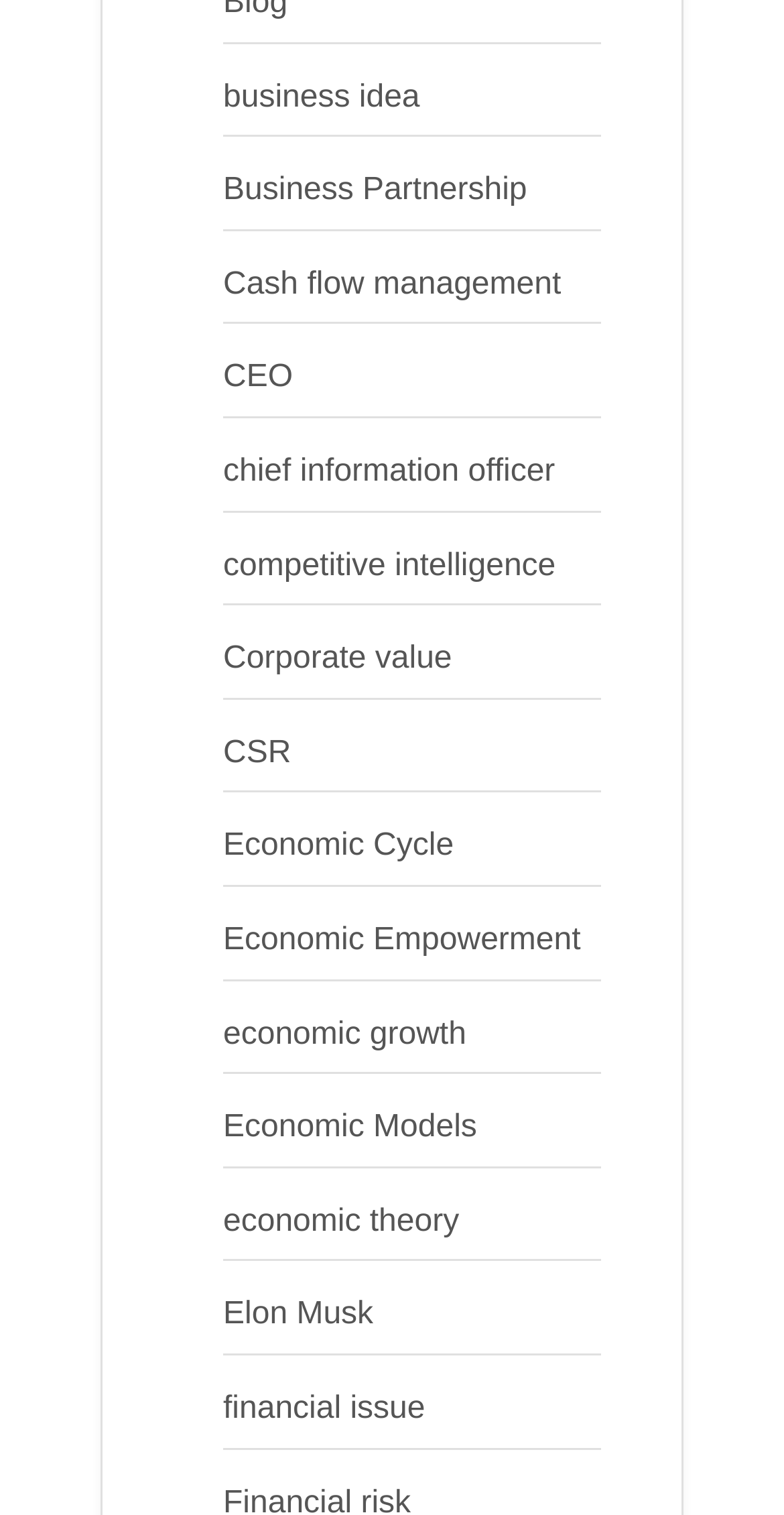How many links are related to economics?
Provide a short answer using one word or a brief phrase based on the image.

5